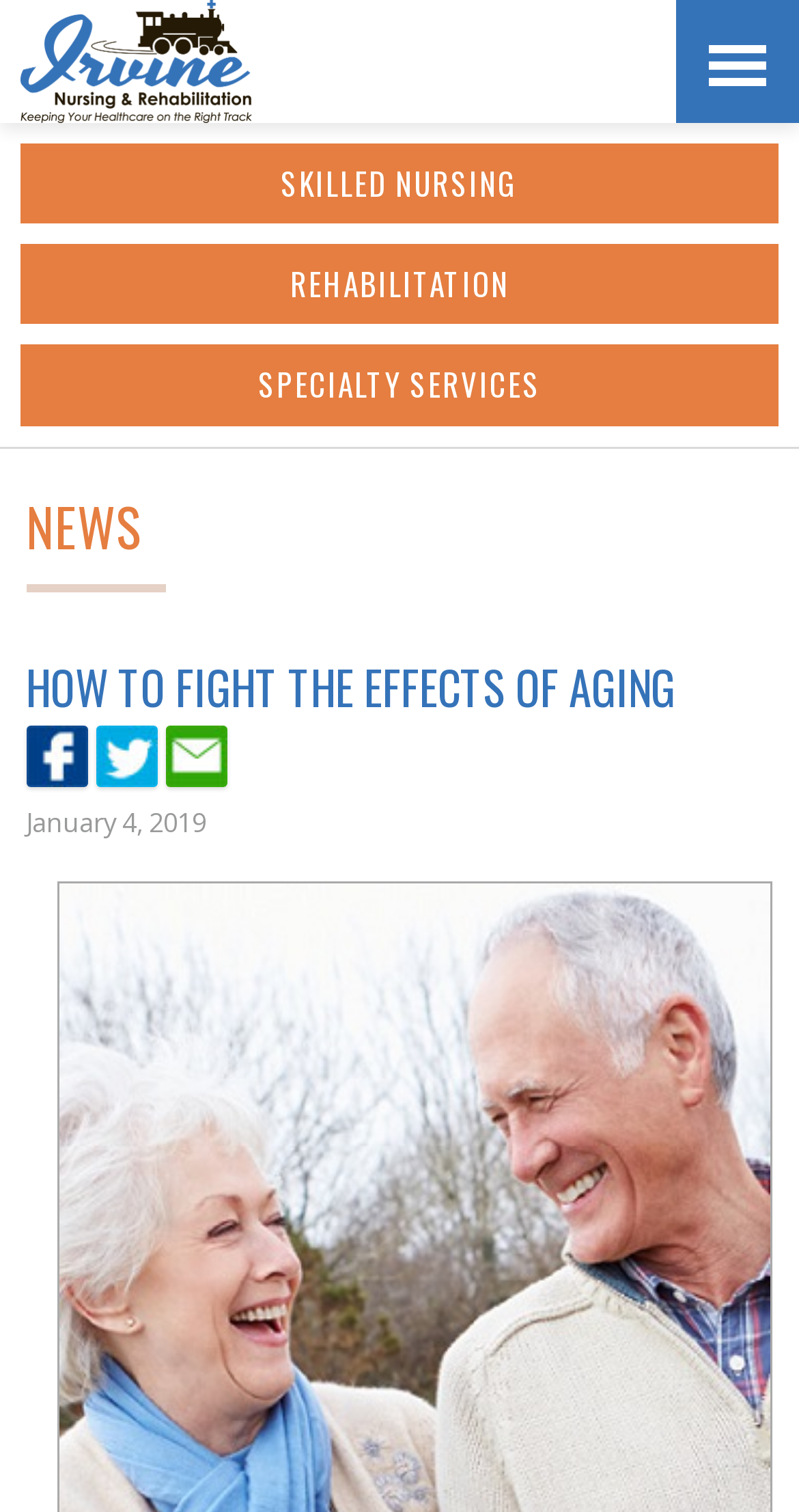What type of services are offered by Irvine Nursing & Rehabilitation?
Based on the screenshot, provide your answer in one word or phrase.

Skilled Nursing, Rehabilitation, Specialty Services